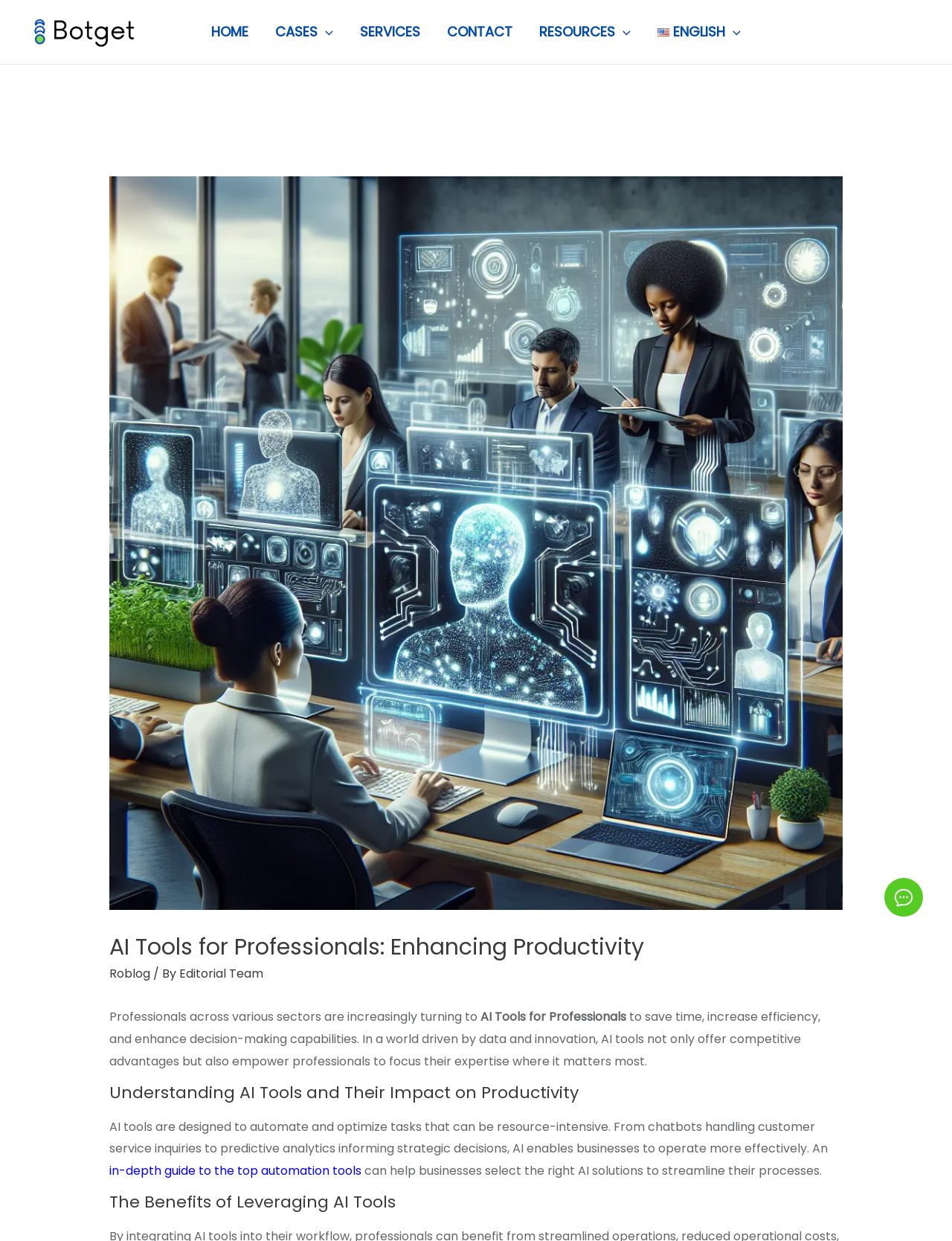Offer a thorough description of the webpage.

The webpage is about AI tools for professionals, focusing on enhancing productivity and decision-making. At the top left corner, there is a logo of BOTGET, accompanied by a navigation menu with links to HOME, CASES, SERVICES, CONTACT, RESOURCES, and English ENGLISH. 

Below the navigation menu, there is a large header section that spans almost the entire width of the page. This section contains an image with the title "AI Tools for Professionals" and a heading that reads "AI Tools for Professionals: Enhancing Productivity". 

To the right of the header section, there is a link to Roblog, followed by a static text "/ By" and a link to Editorial Team. 

The main content of the page starts with a paragraph of text that explains how professionals are turning to AI tools to save time, increase efficiency, and enhance decision-making capabilities. This is followed by a heading that reads "Understanding AI Tools and Their Impact on Productivity". 

The next section of text discusses how AI tools can automate and optimize tasks, enabling businesses to operate more effectively. There is a link to an in-depth guide to the top automation tools, which can help businesses select the right AI solutions to streamline their processes. 

Finally, there is a heading that reads "The Benefits of Leveraging AI Tools". At the bottom right corner of the page, there is an iframe that contains an AI-powered chatbot.